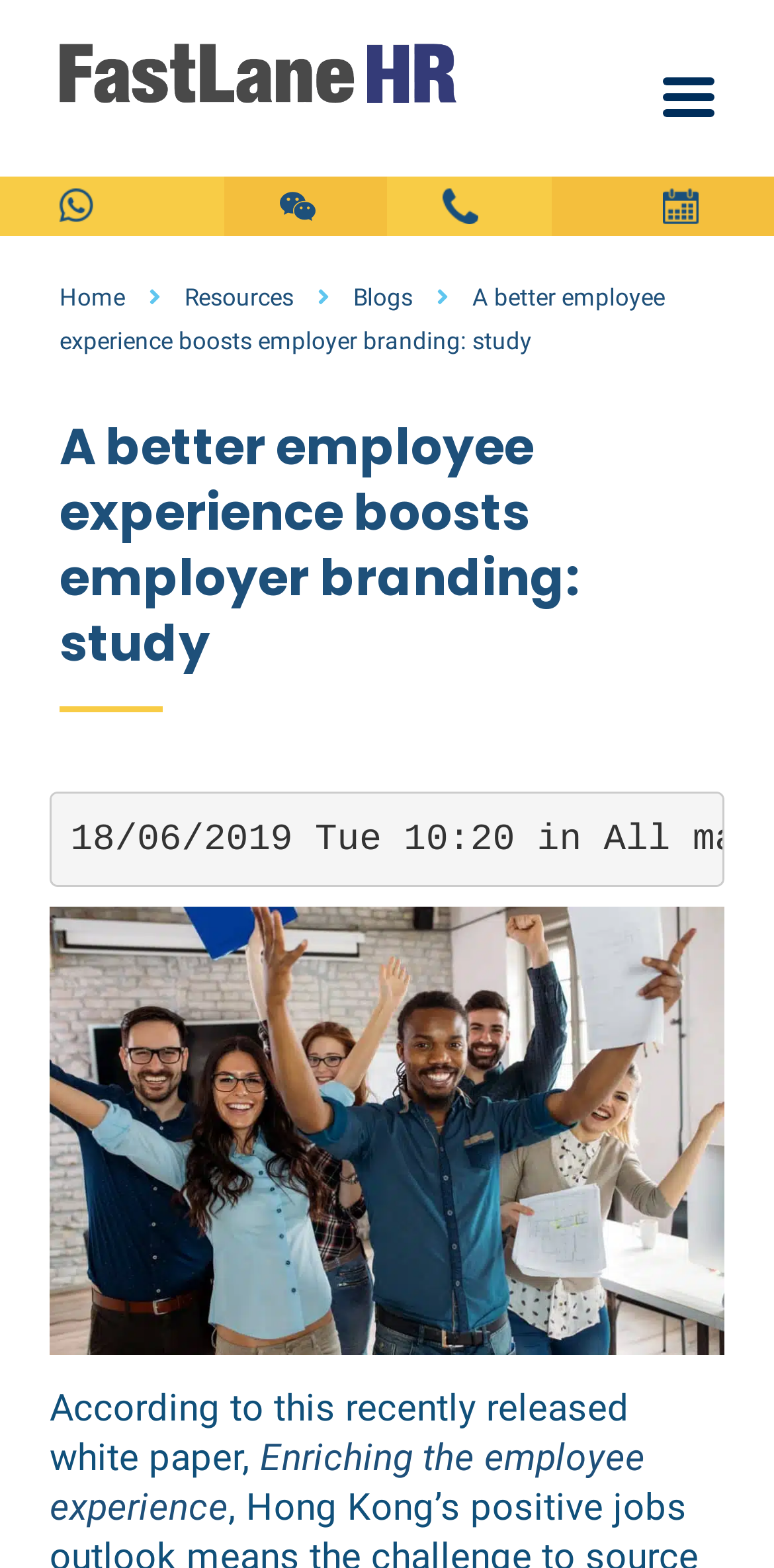Offer a comprehensive description of the webpage’s content and structure.

The webpage is about boosting employer branding through a better employee experience. At the top left, there is a link to "FastLane HR" accompanied by an image with the same name. On the top right, there is a button with no text. Below the button, there are four links with images, arranged horizontally, which seem to be navigation links or social media icons.

The main content of the webpage starts with a heading that reads "A better employee experience boosts employer branding: study". Below the heading, there is a static text with the same content, followed by a time stamp indicating the date and time of the study, which is June 18, 2019, 10:20. 

To the right of the time stamp, there is a large image depicting happy and successful company staff in an office. Below the image, there is a paragraph of text that starts with "According to this recently released white paper...". The paragraph is followed by a link to "Enriching the employee experience".

At the top center of the webpage, there are three navigation links: "Home", "Resources", and "Blogs", arranged horizontally.